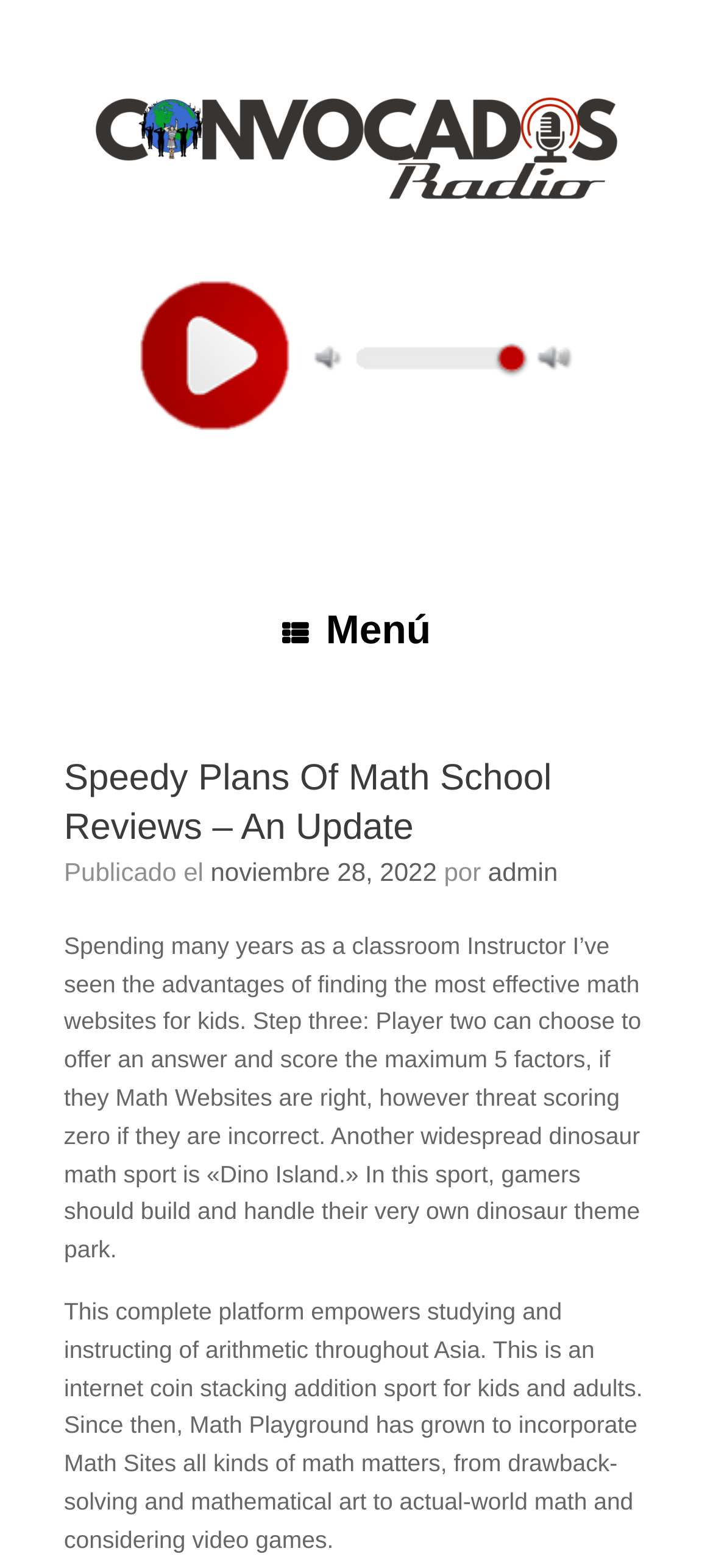Respond with a single word or short phrase to the following question: 
What is the text on the button?

Play